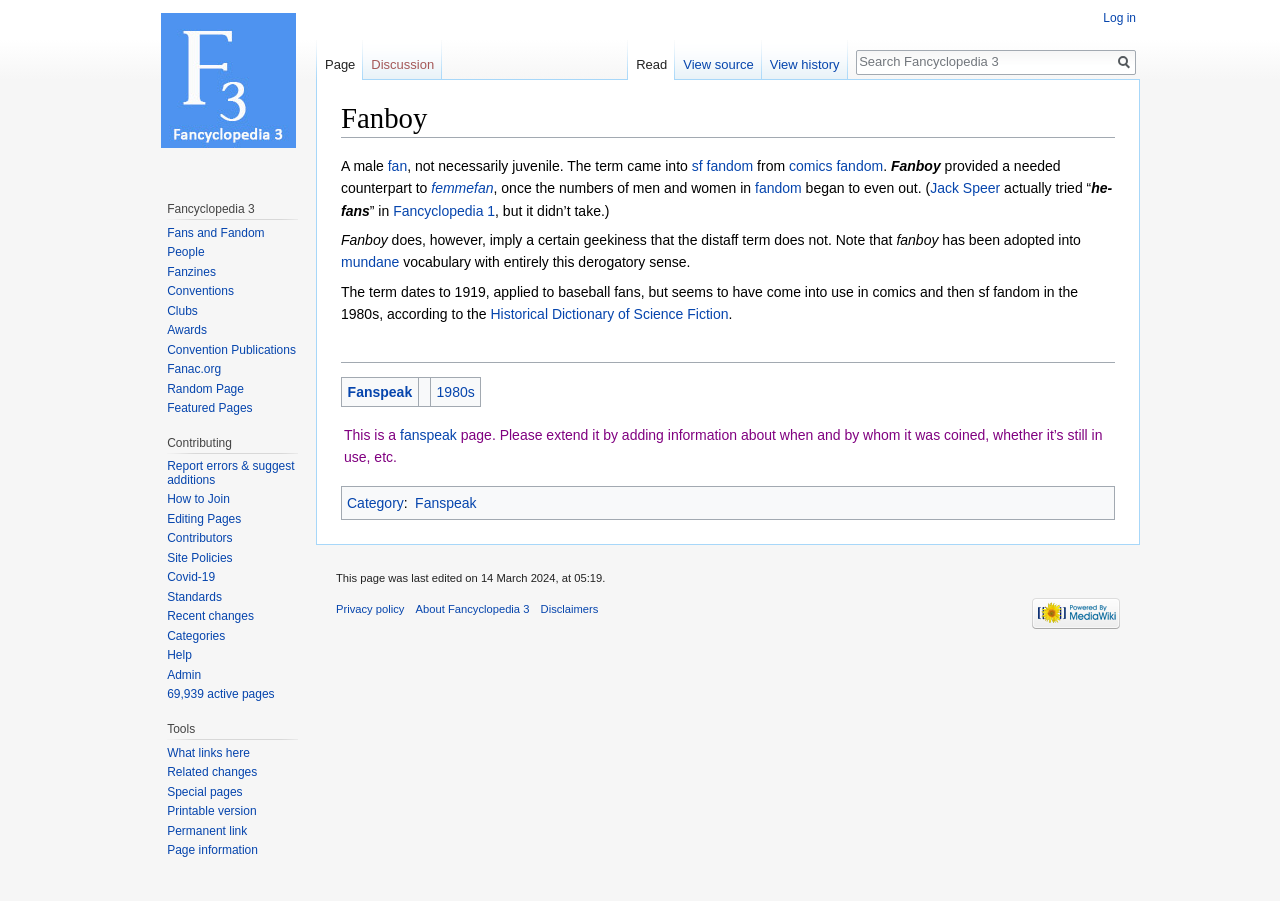Using the format (top-left x, top-left y, bottom-right x, bottom-right y), provide the bounding box coordinates for the described UI element. All values should be floating point numbers between 0 and 1: Fancyclopedia 1

[0.307, 0.225, 0.387, 0.243]